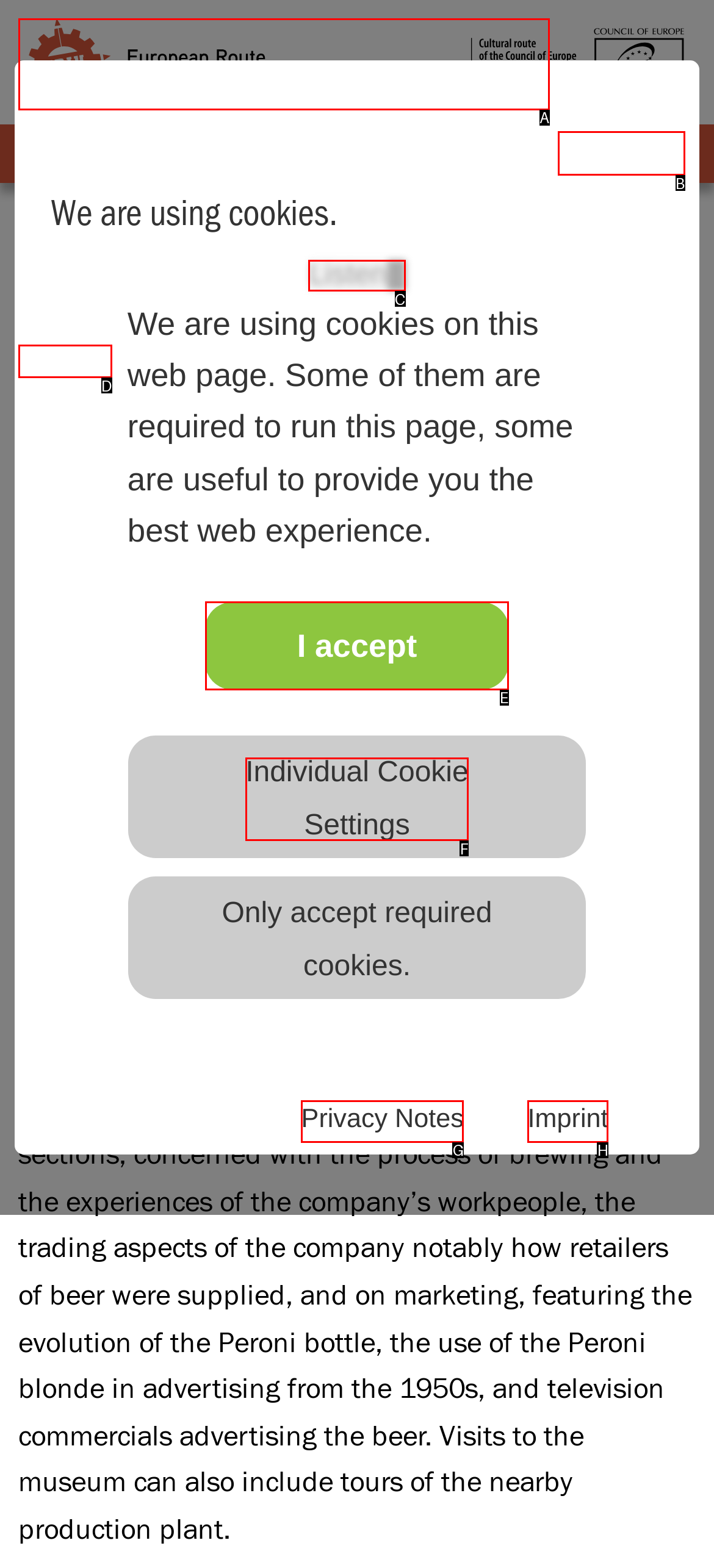Choose the HTML element you need to click to achieve the following task: View the Taboola Advertising Unit
Respond with the letter of the selected option from the given choices directly.

None